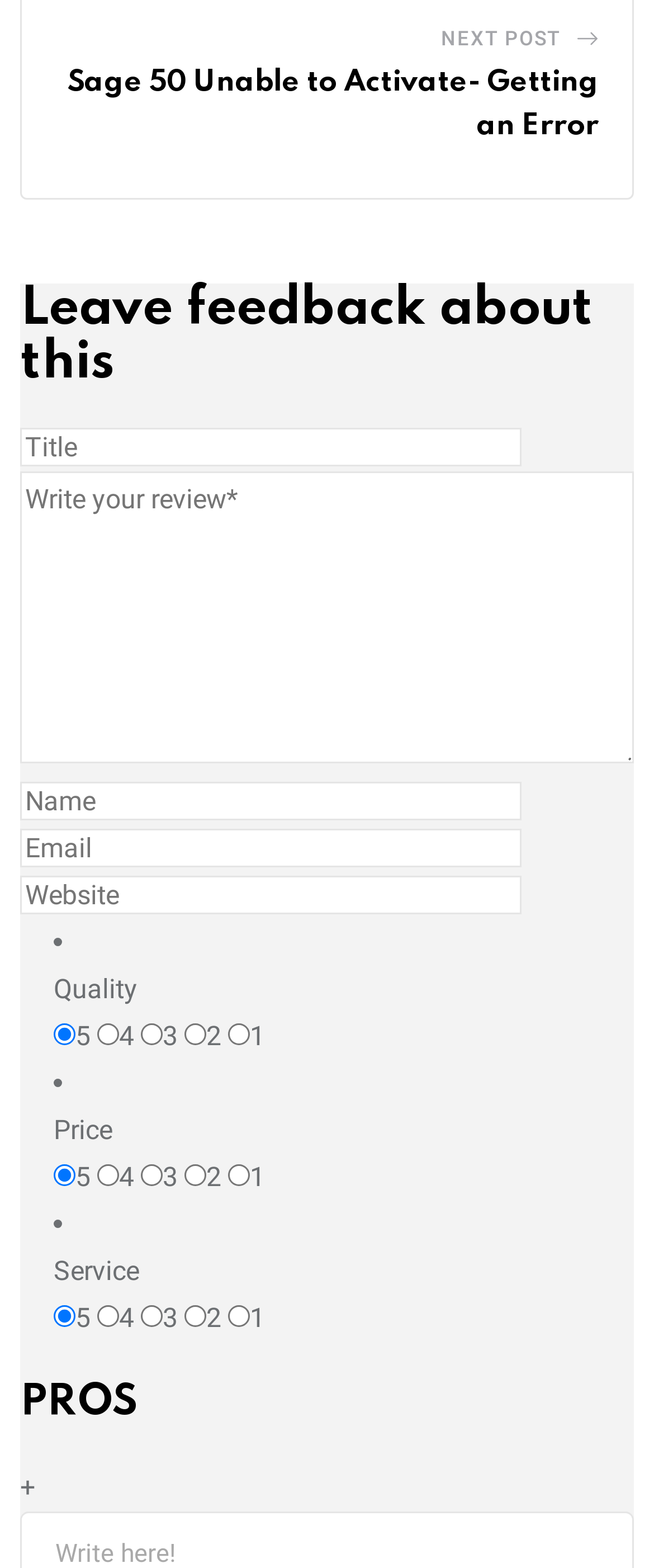How many textboxes are required?
Please provide a full and detailed response to the question.

There are two required textboxes, namely Title and Write your review, which can be identified by the required attribute set to true.